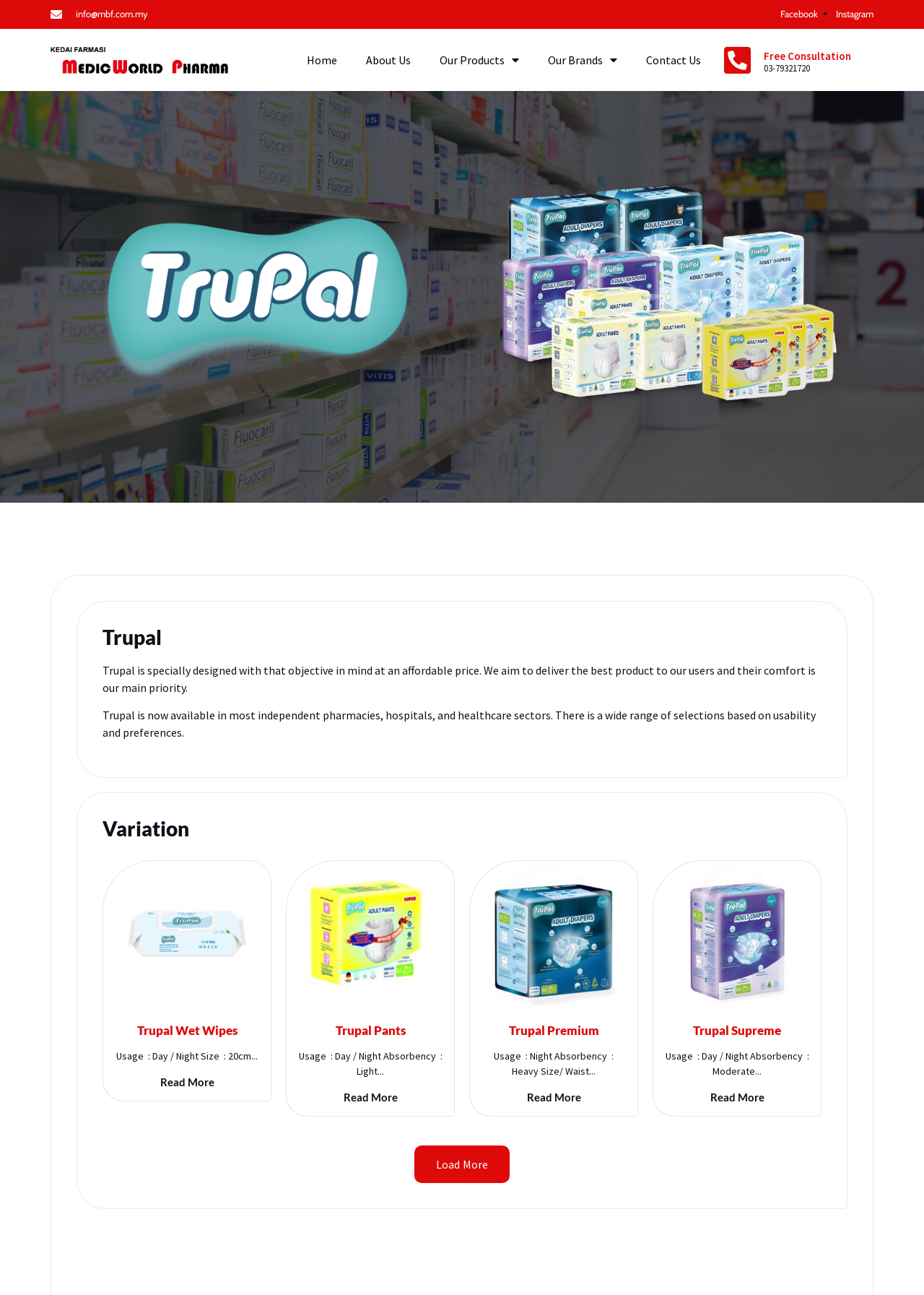What is the purpose of Trupal products?
Provide a detailed and extensive answer to the question.

I read the description of Trupal products on the webpage, which states that Trupal is specially designed with the objective of user comfort in mind, so the answer is user comfort.